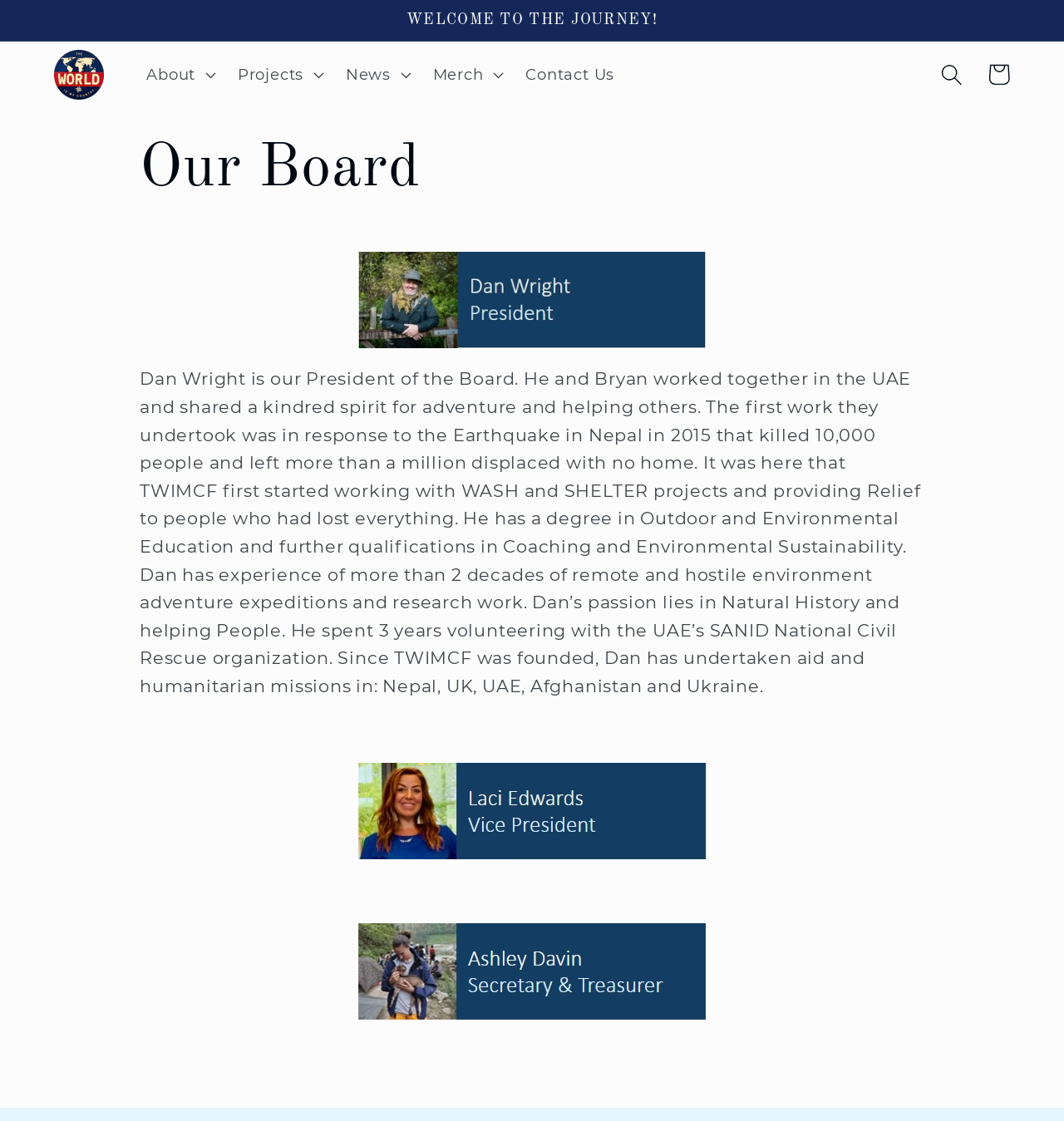Determine the bounding box coordinates of the clickable region to execute the instruction: "Click on the 'Pain Relief Cream Boxes' link". The coordinates should be four float numbers between 0 and 1, denoted as [left, top, right, bottom].

None